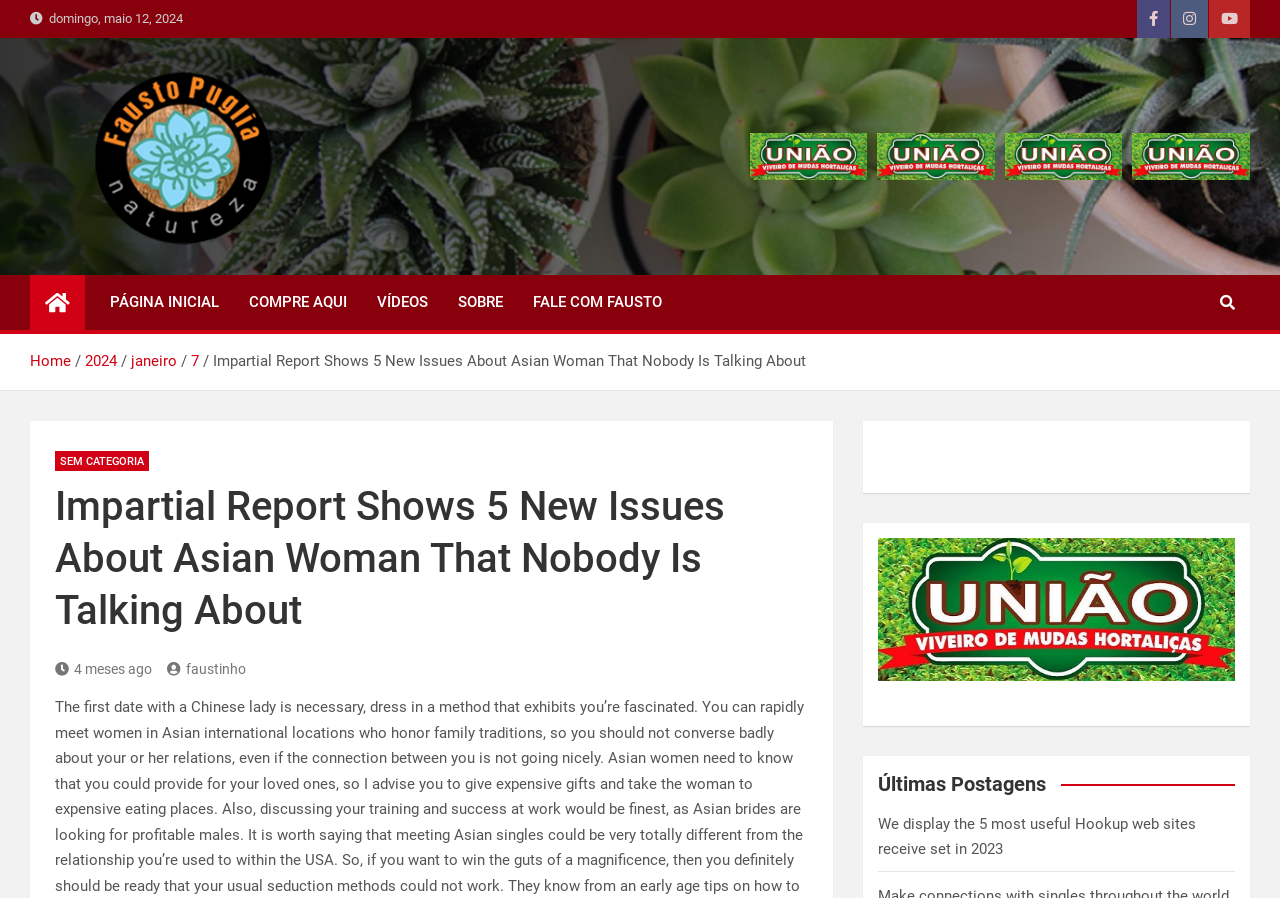Using the format (top-left x, top-left y, bottom-right x, bottom-right y), provide the bounding box coordinates for the described UI element. All values should be floating point numbers between 0 and 1: Sem Categoria

[0.043, 0.502, 0.116, 0.525]